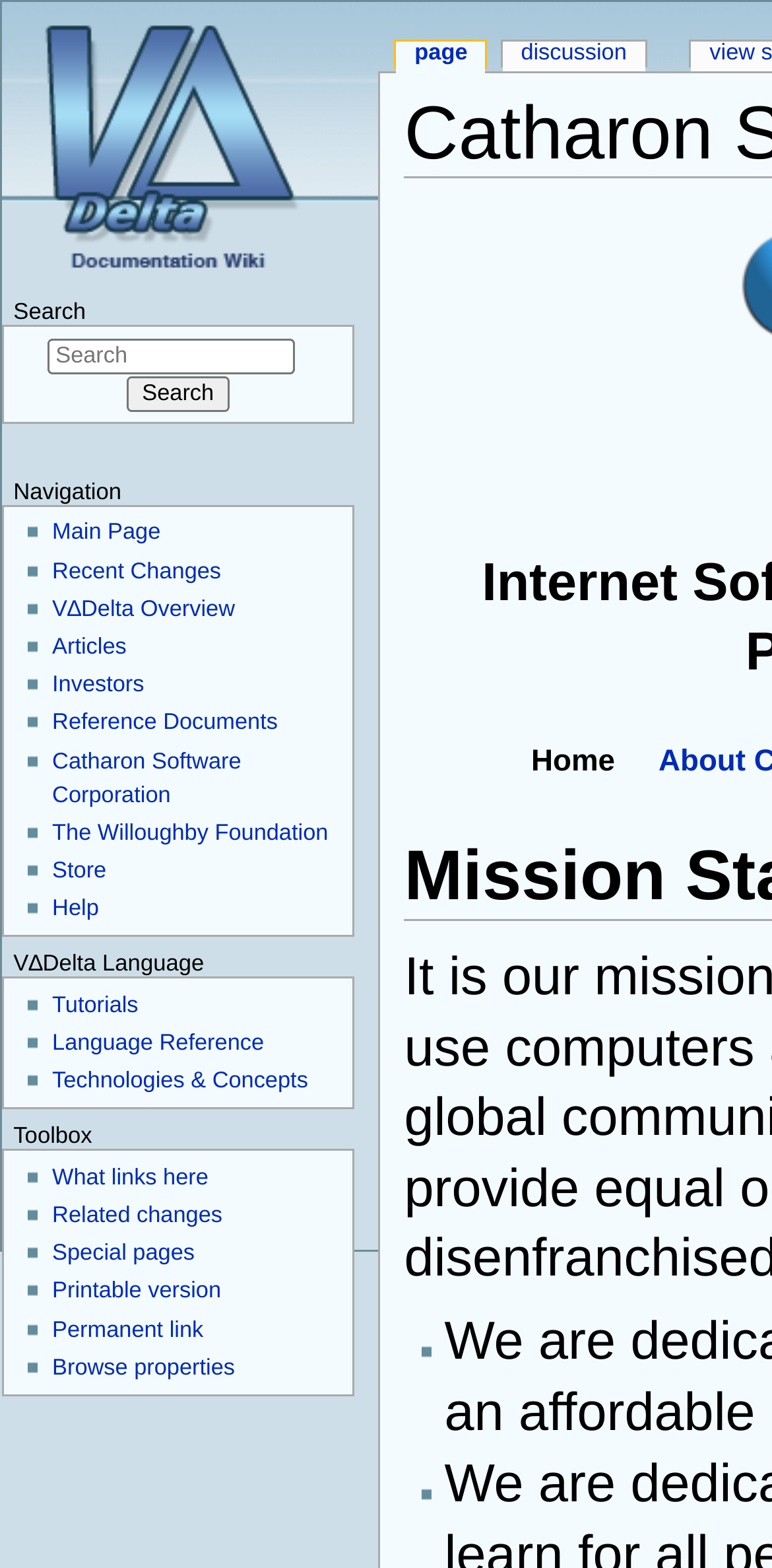Please find the bounding box coordinates of the clickable region needed to complete the following instruction: "Visit the main page". The bounding box coordinates must consist of four float numbers between 0 and 1, i.e., [left, top, right, bottom].

[0.0, 0.0, 0.488, 0.196]